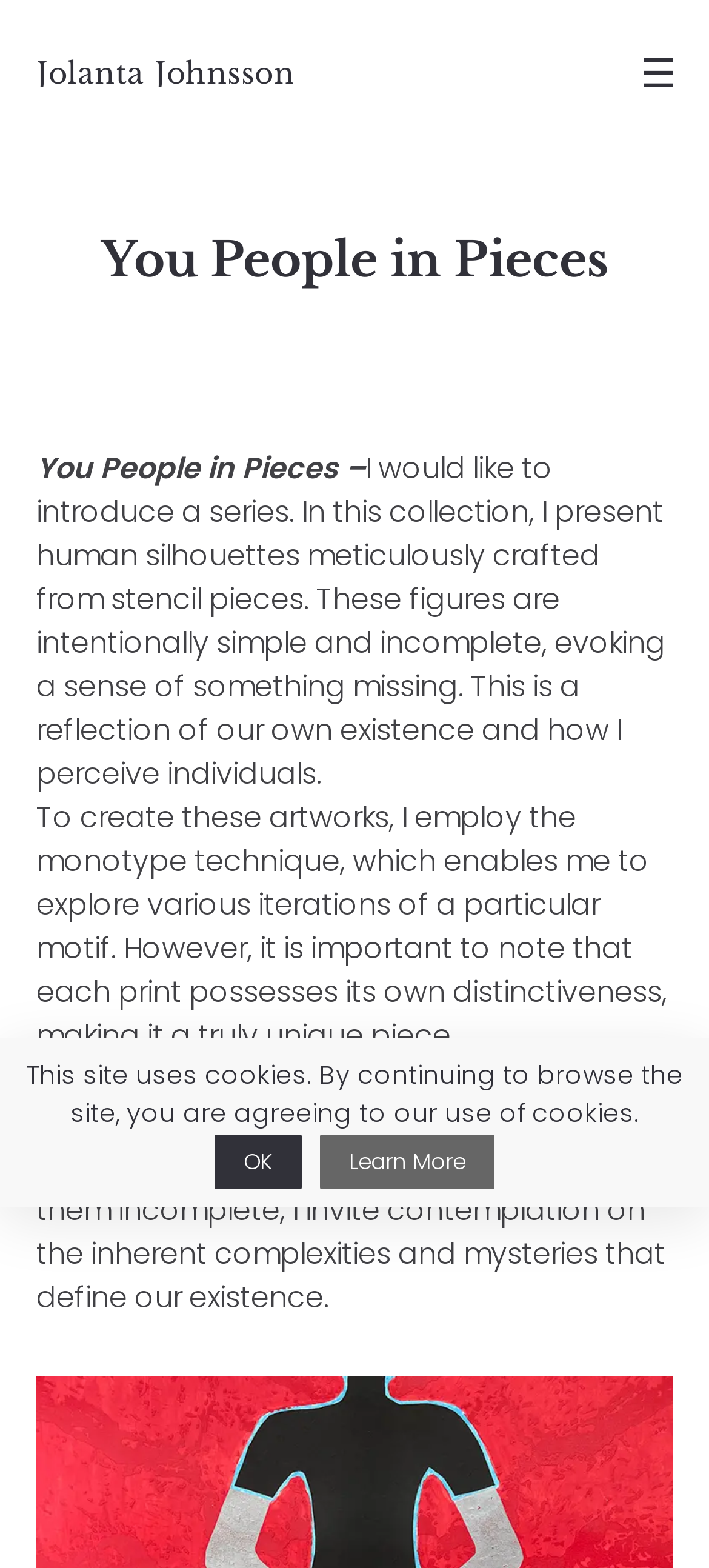Based on the element description "alt="De La Font Agency"", predict the bounding box coordinates of the UI element.

None